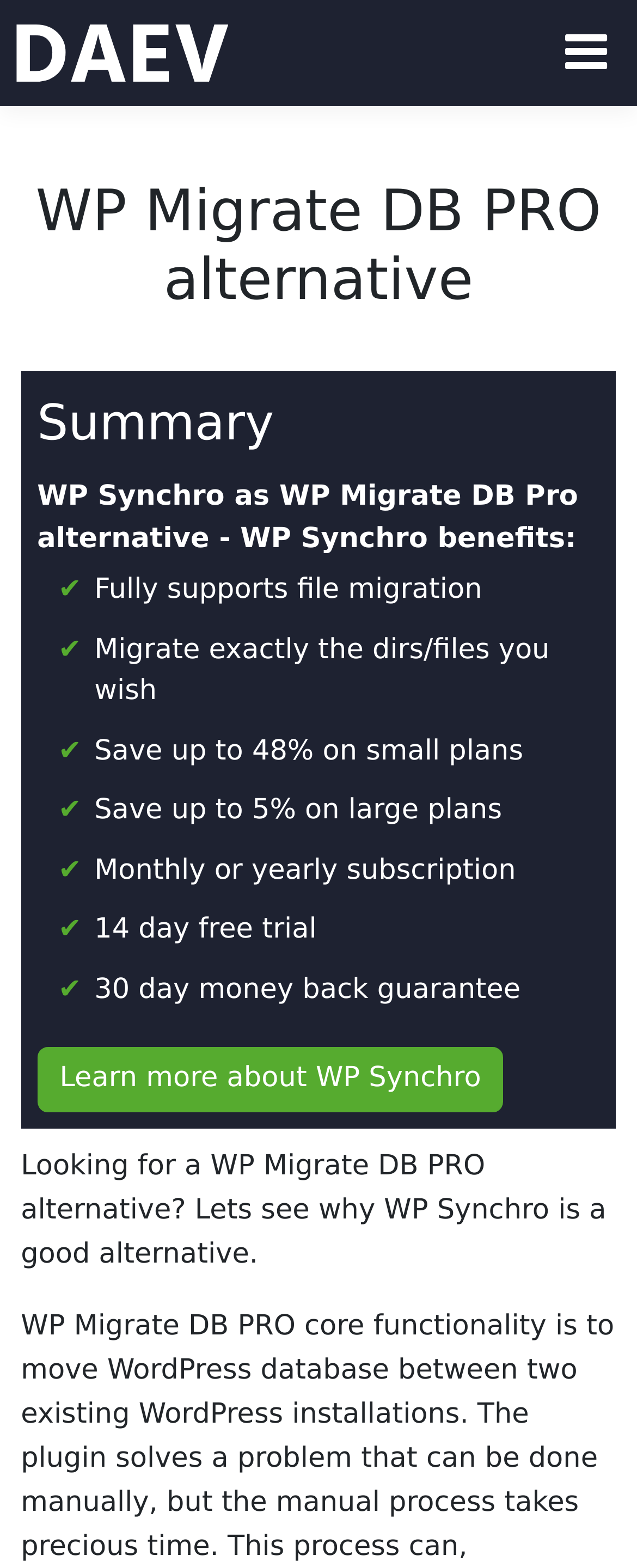Find the bounding box of the web element that fits this description: "Learn more about WP Synchro".

[0.058, 0.668, 0.791, 0.71]